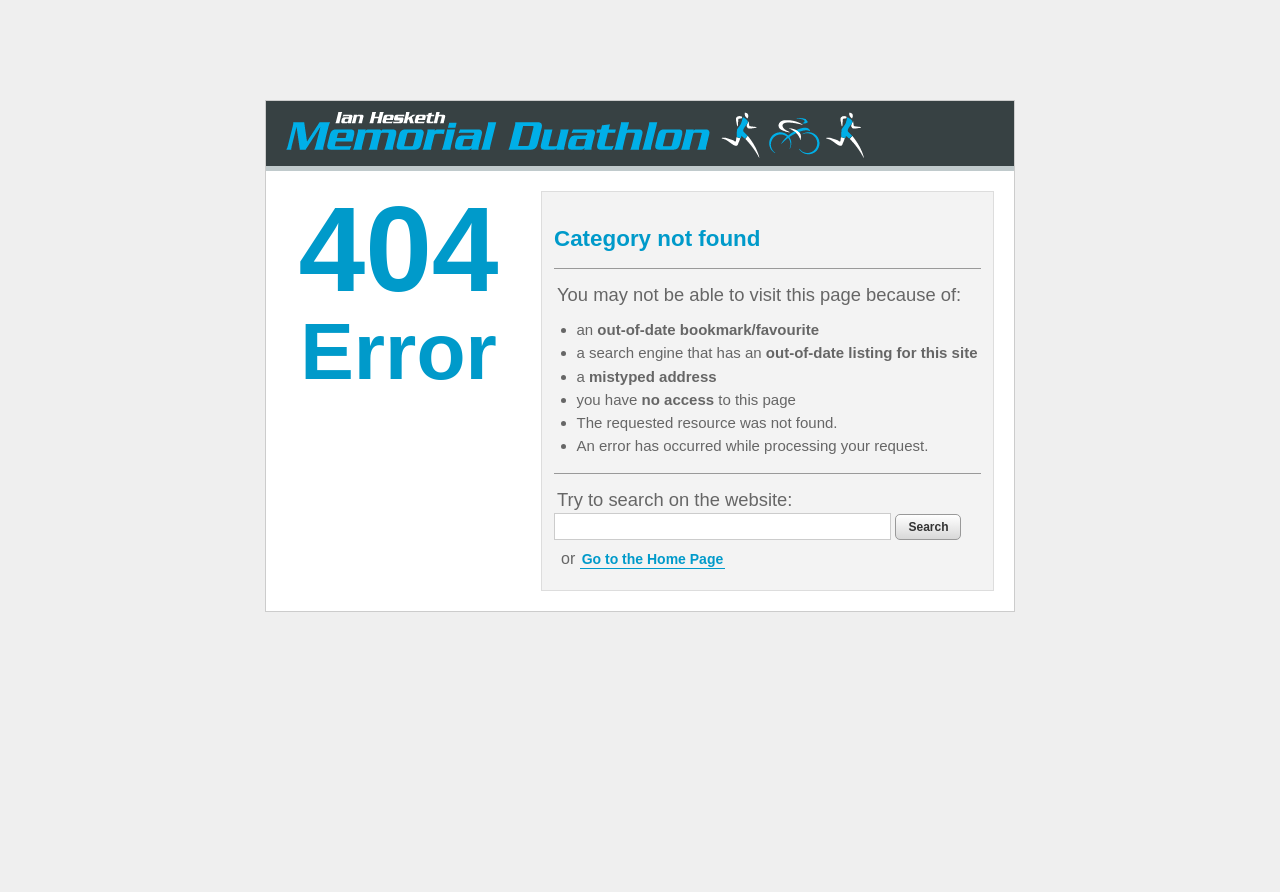Observe the image and answer the following question in detail: What is an alternative action the user can take?

The webpage provides an alternative action for the user, which is to go to the Home Page, by clicking on the link 'Go to the Home Page'.